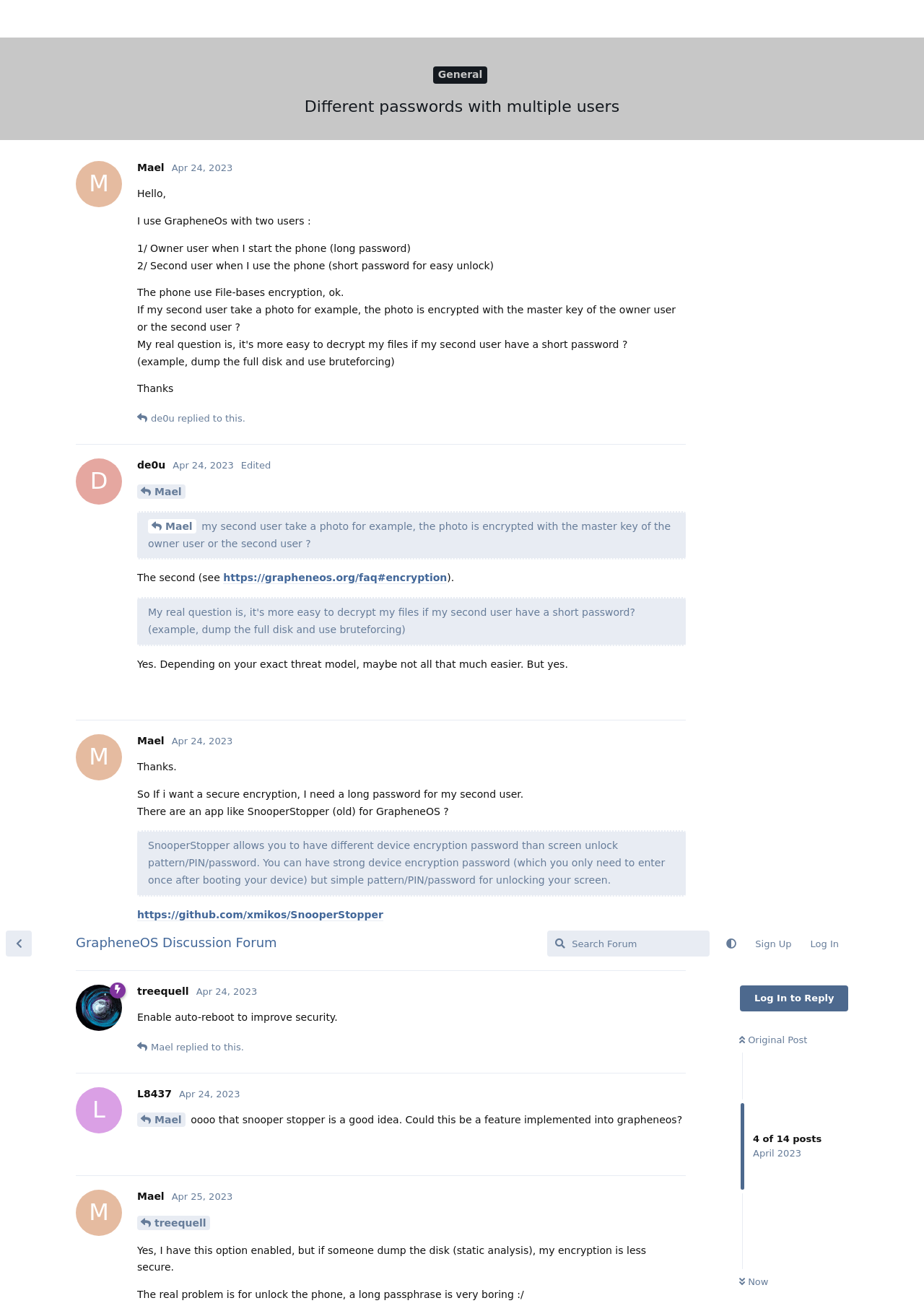Provide a one-word or short-phrase answer to the question:
What is the name of the discussion forum?

GrapheneOS Discussion Forum